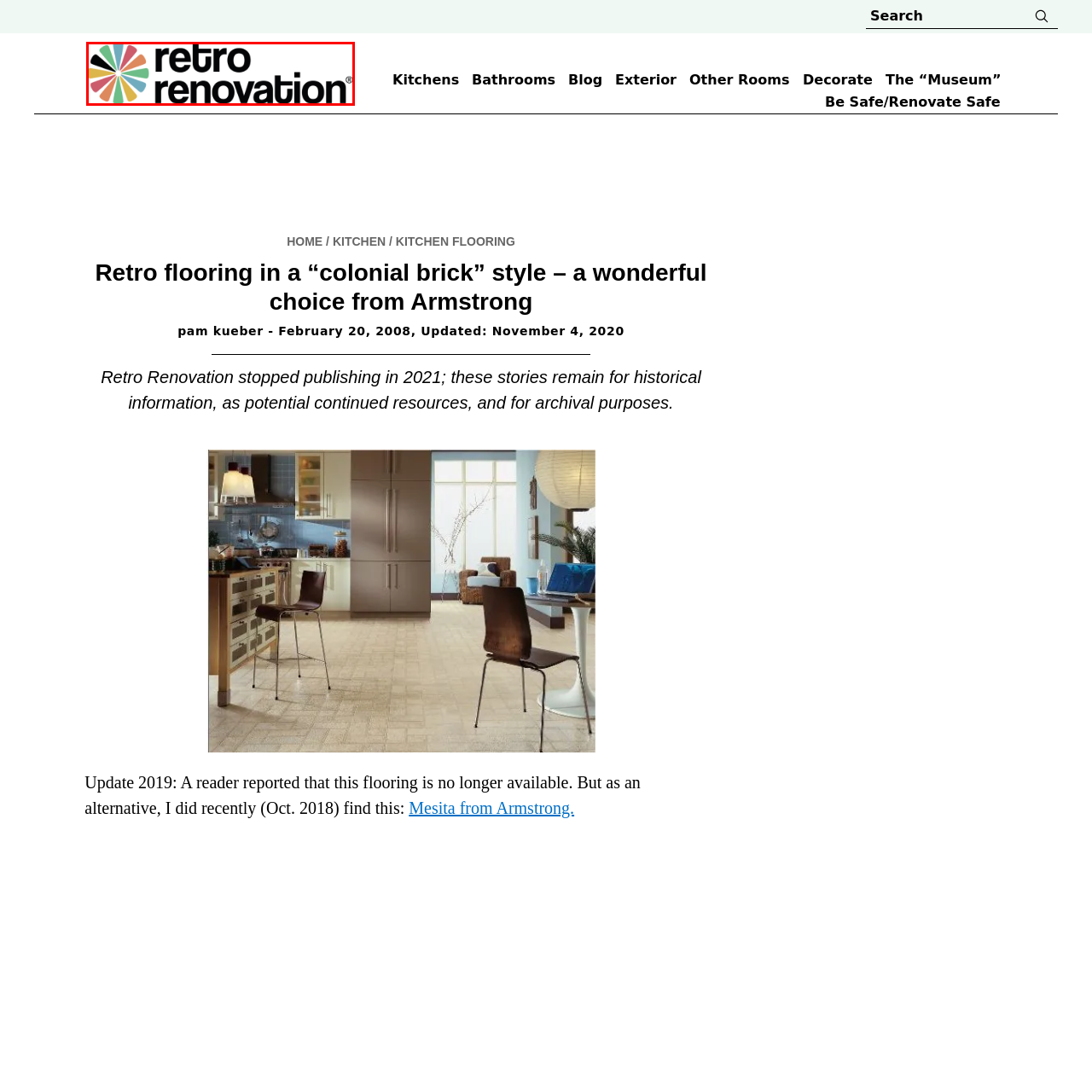Focus on the section within the red boundary and provide a detailed description.

The image features the vibrant logo of "Retro Renovation," a brand that specializes in remodeling and decorating in mid-century styles. The logo showcases a dynamic design with stylized petals or leaves in various colors, radiating from a central point, symbolizing creativity and nostalgia. The bold, modern typography of "retro renovation" beneath the graphic emphasizes the brand's focus on retro aesthetics and home improvement. This logo is a visual representation of their commitment to preserving the charm of past design eras while providing resources and inspiration for stylish renovations.